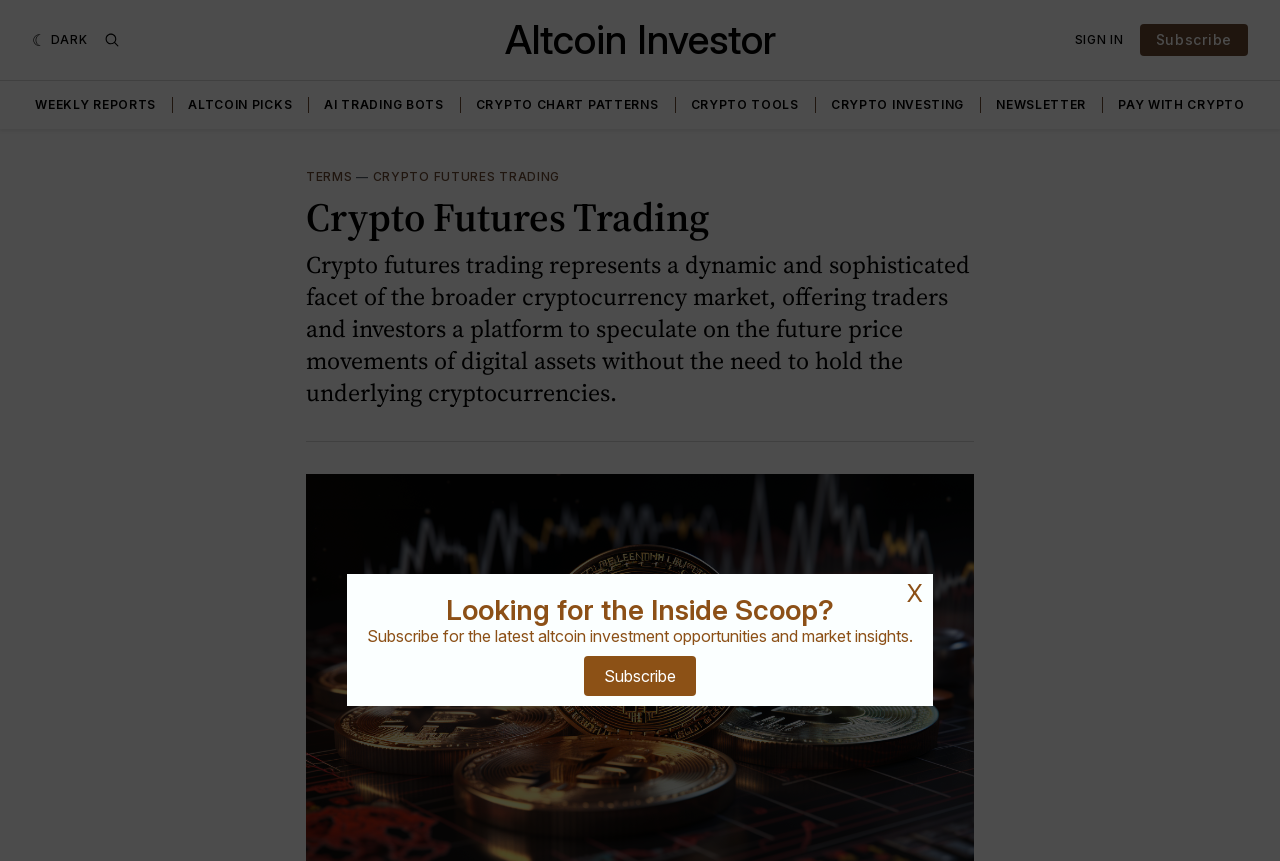Respond with a single word or phrase for the following question: 
What is the theme of the webpage?

Dark